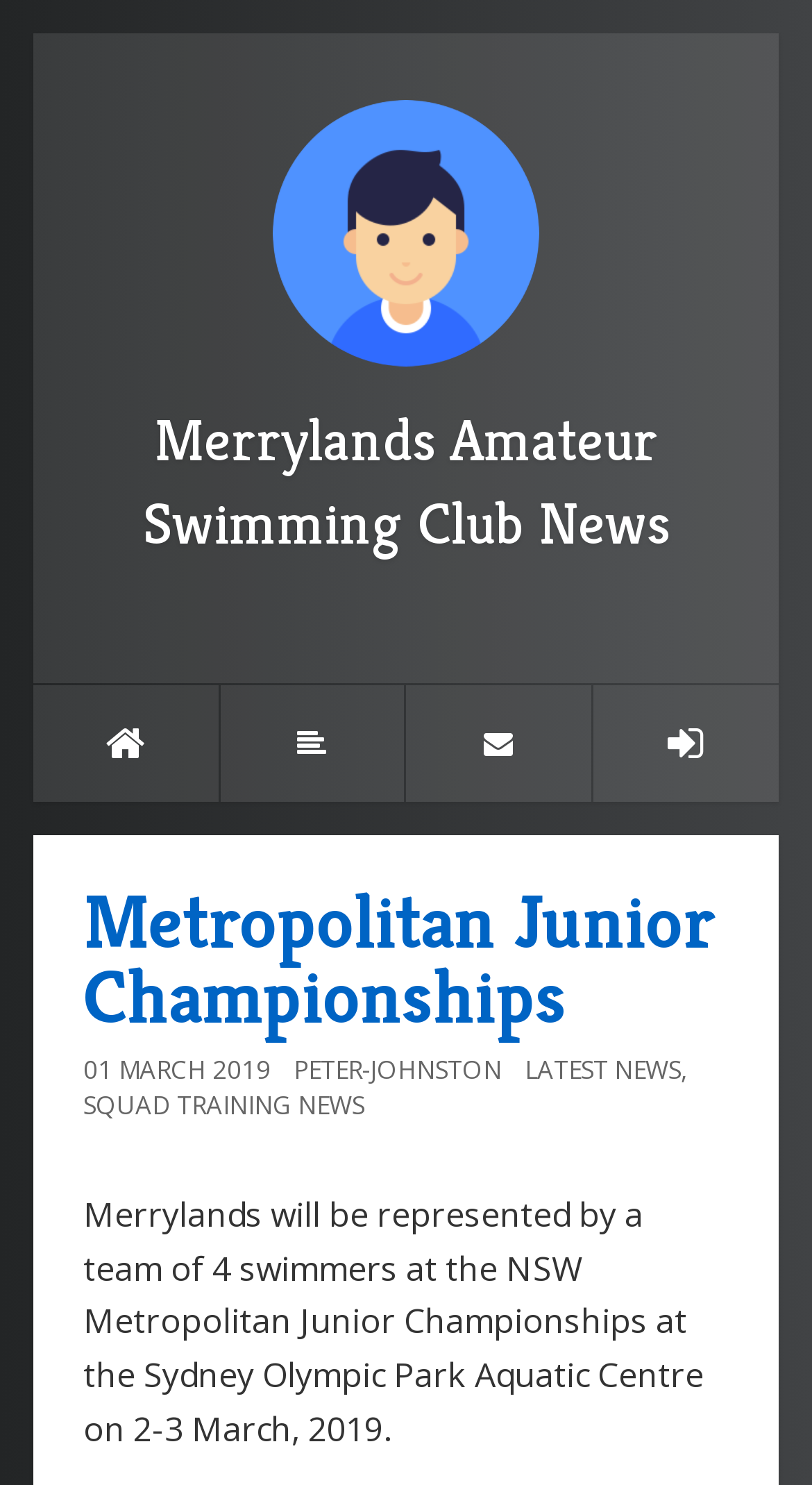How many swimmers will represent Merrylands at the NSW Metropolitan Junior Championships?
Can you provide an in-depth and detailed response to the question?

I read the text below the heading and found the sentence 'Merrylands will be represented by a team of 4 swimmers at the NSW Metropolitan Junior Championships...' which indicates that 4 swimmers will represent Merrylands.